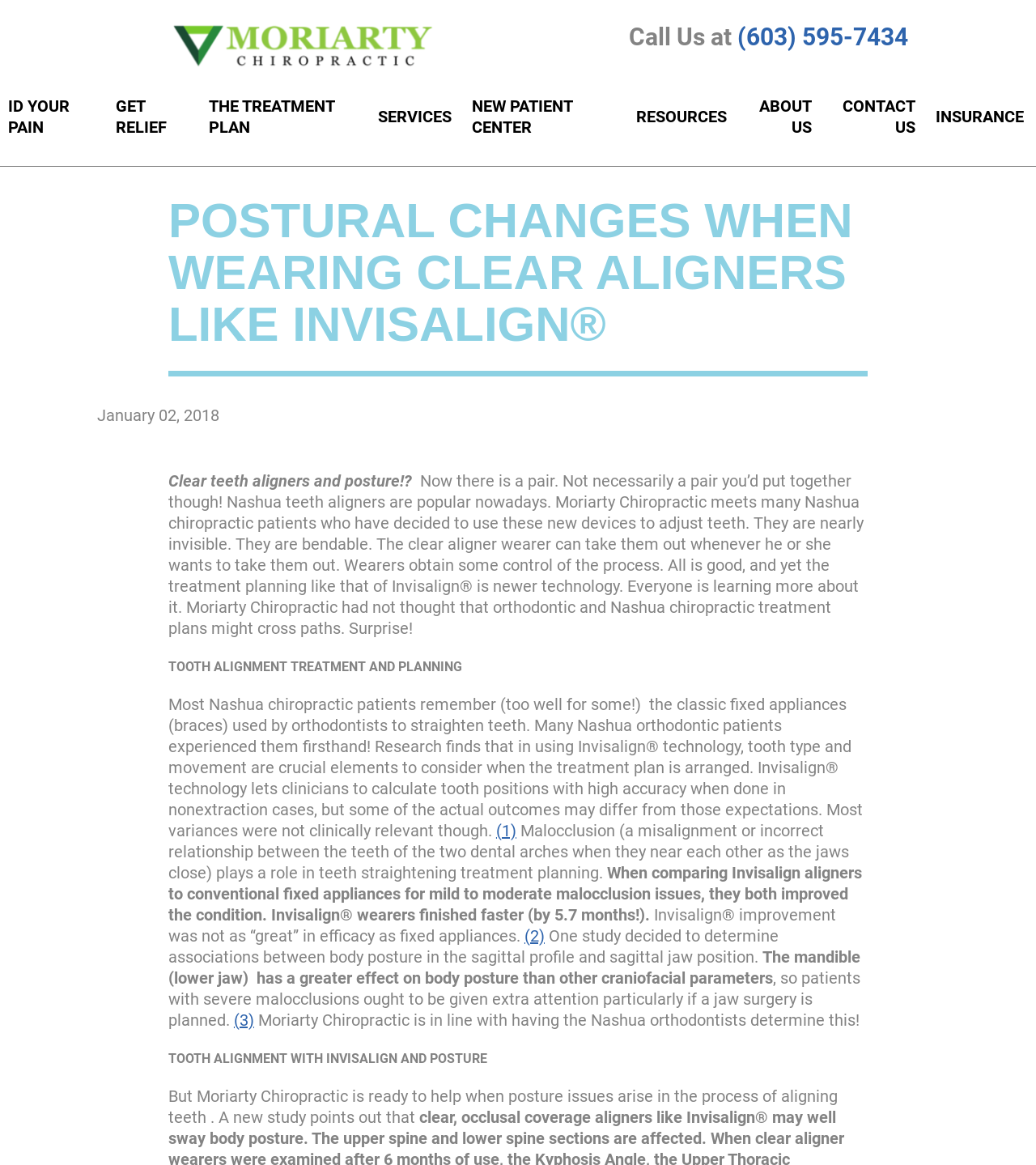What is the topic of the subheading?
Refer to the screenshot and respond with a concise word or phrase.

Tooth alignment with Invisalign and posture